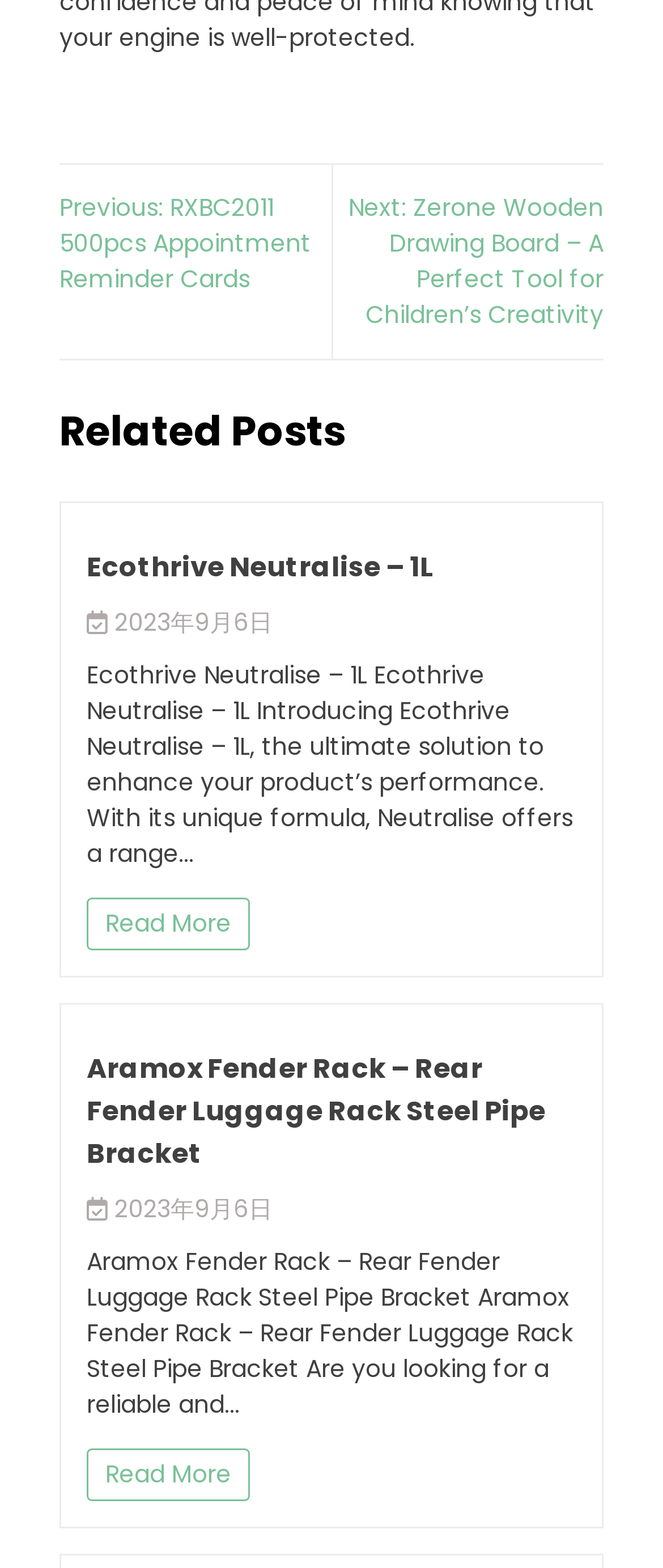Respond with a single word or phrase to the following question: What is the purpose of Ecothrive Neutralise – 1L?

Enhance product performance